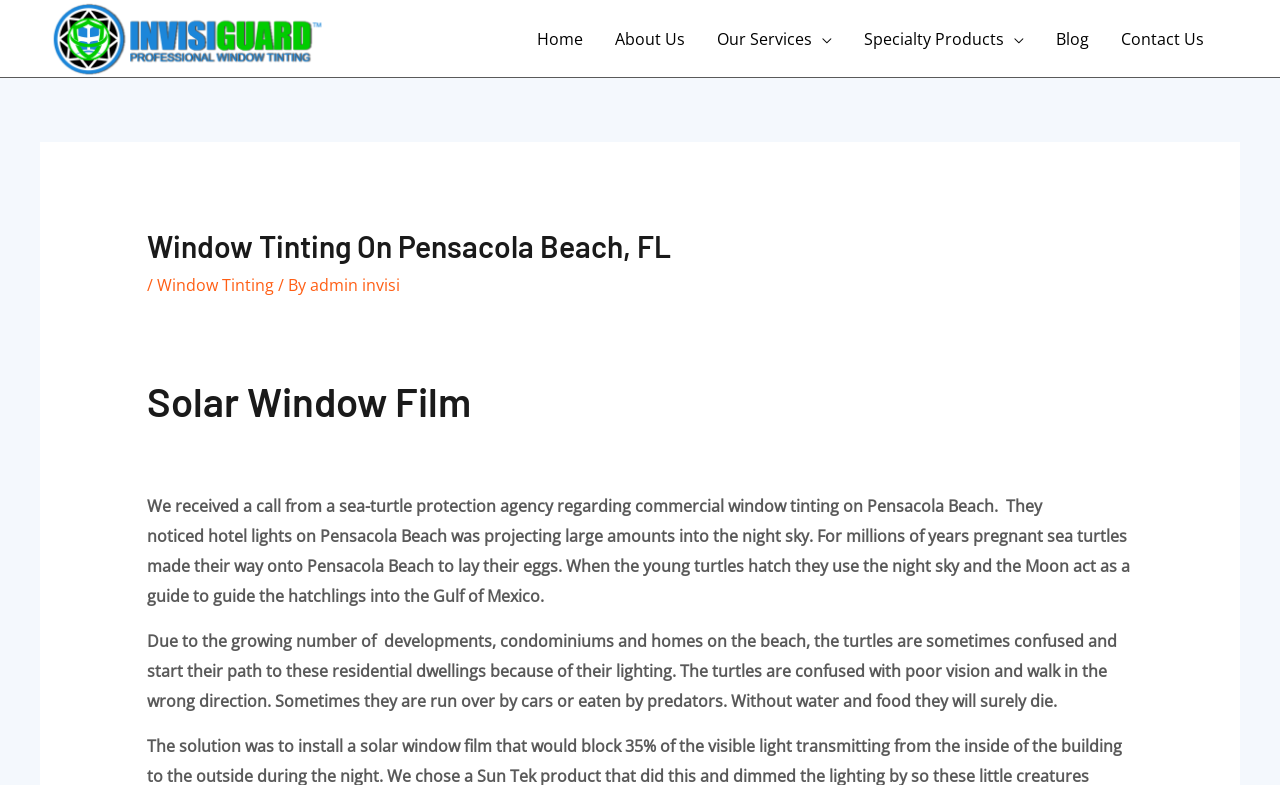Show the bounding box coordinates for the element that needs to be clicked to execute the following instruction: "visit the home page". Provide the coordinates in the form of four float numbers between 0 and 1, i.e., [left, top, right, bottom].

[0.407, 0.011, 0.468, 0.088]